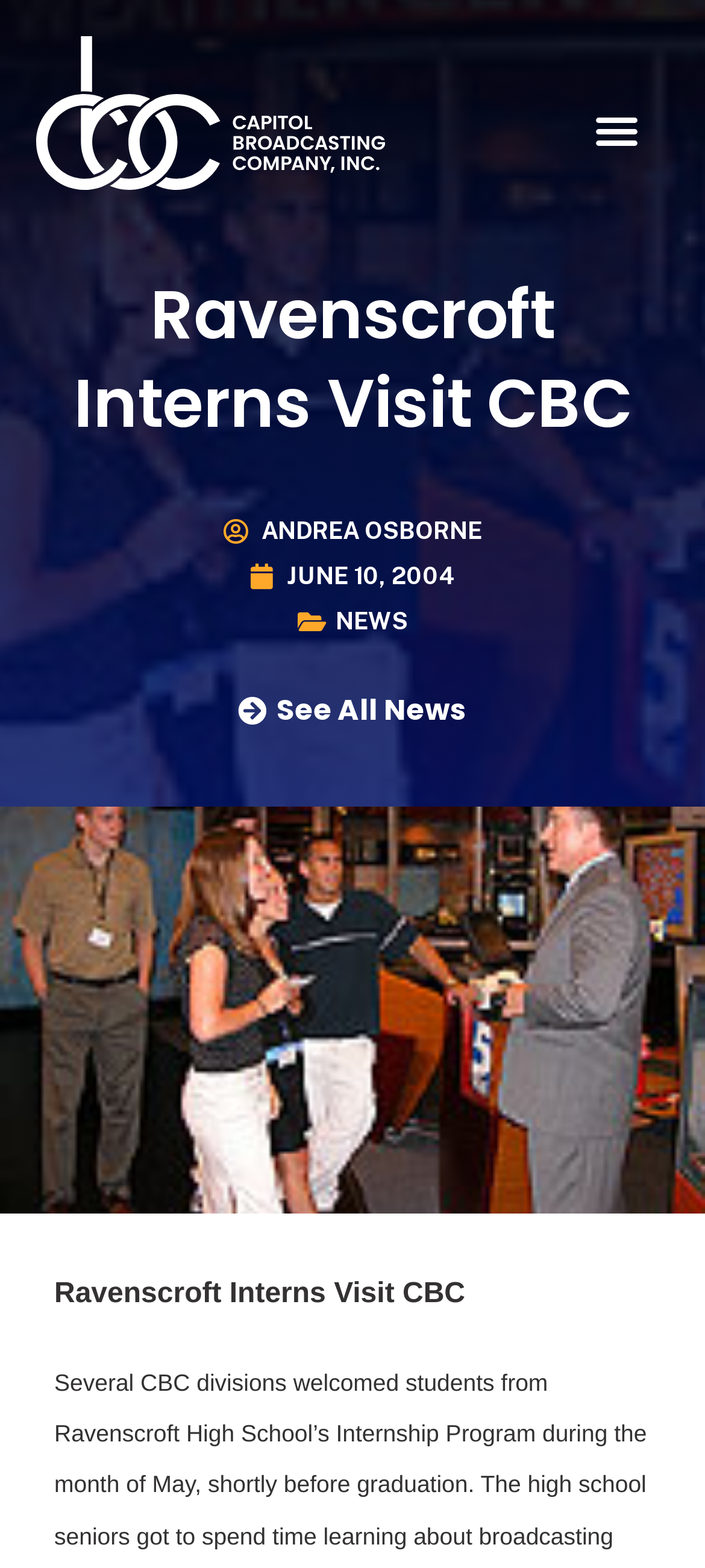What is the date of the news article?
Please provide a comprehensive answer based on the visual information in the image.

I found the answer by looking at the links on the webpage, and one of them has the text 'JUNE 10, 2004', which is likely the date of the news article.